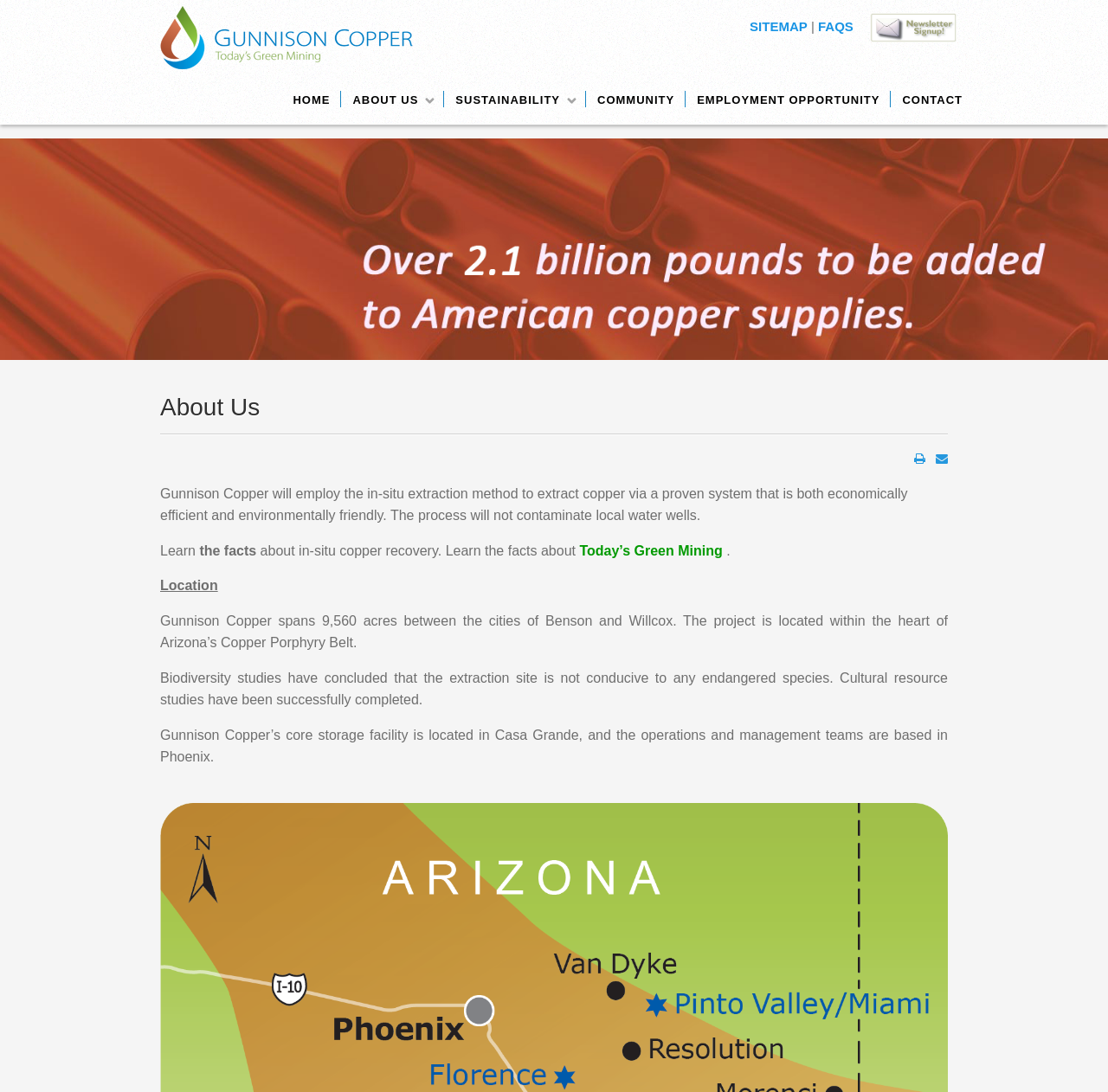Find the bounding box of the UI element described as: "SITEMAP". The bounding box coordinates should be given as four float values between 0 and 1, i.e., [left, top, right, bottom].

[0.677, 0.018, 0.729, 0.031]